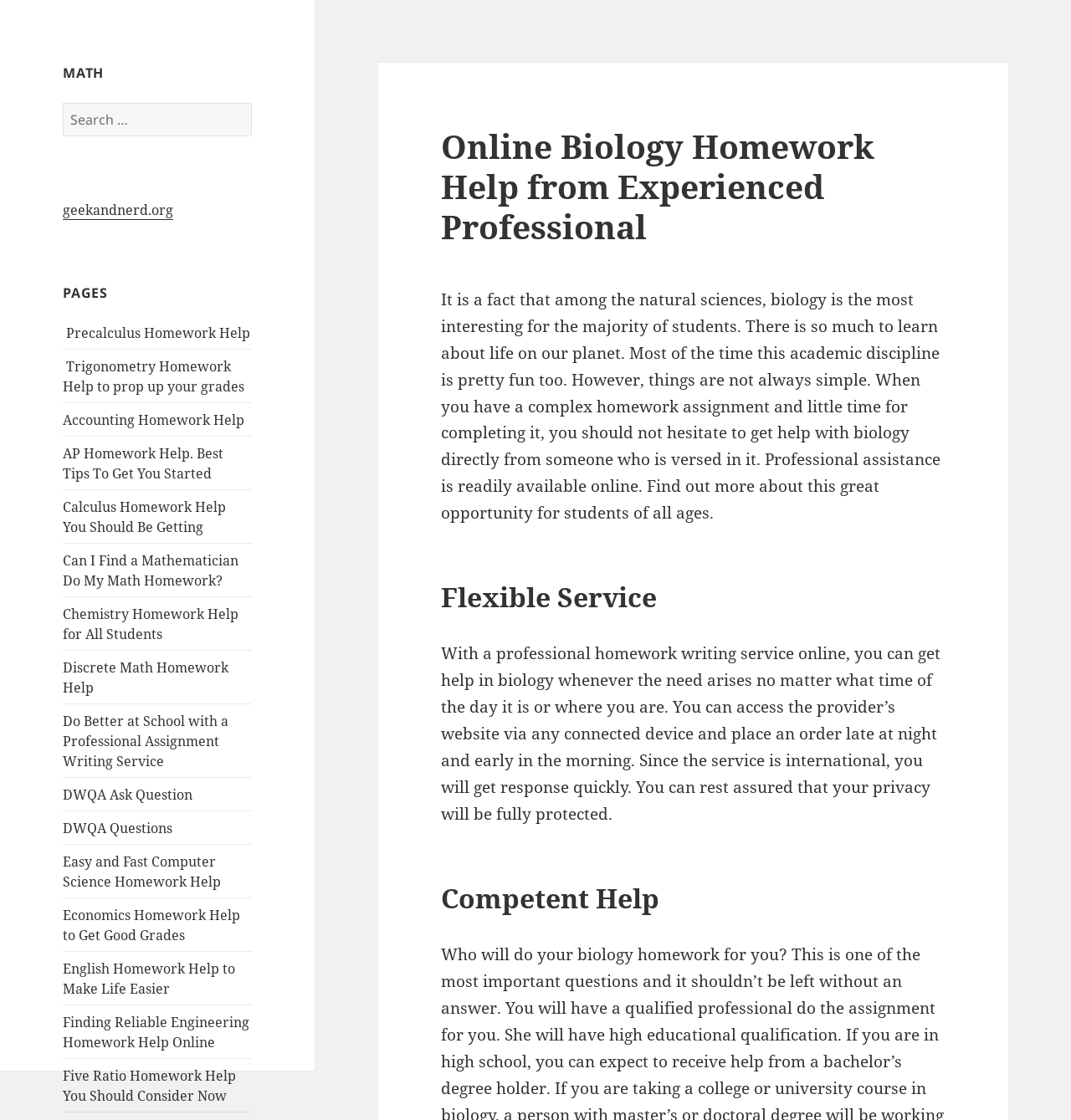Answer the question below with a single word or a brief phrase: 
What is the scope of the homework help service?

International